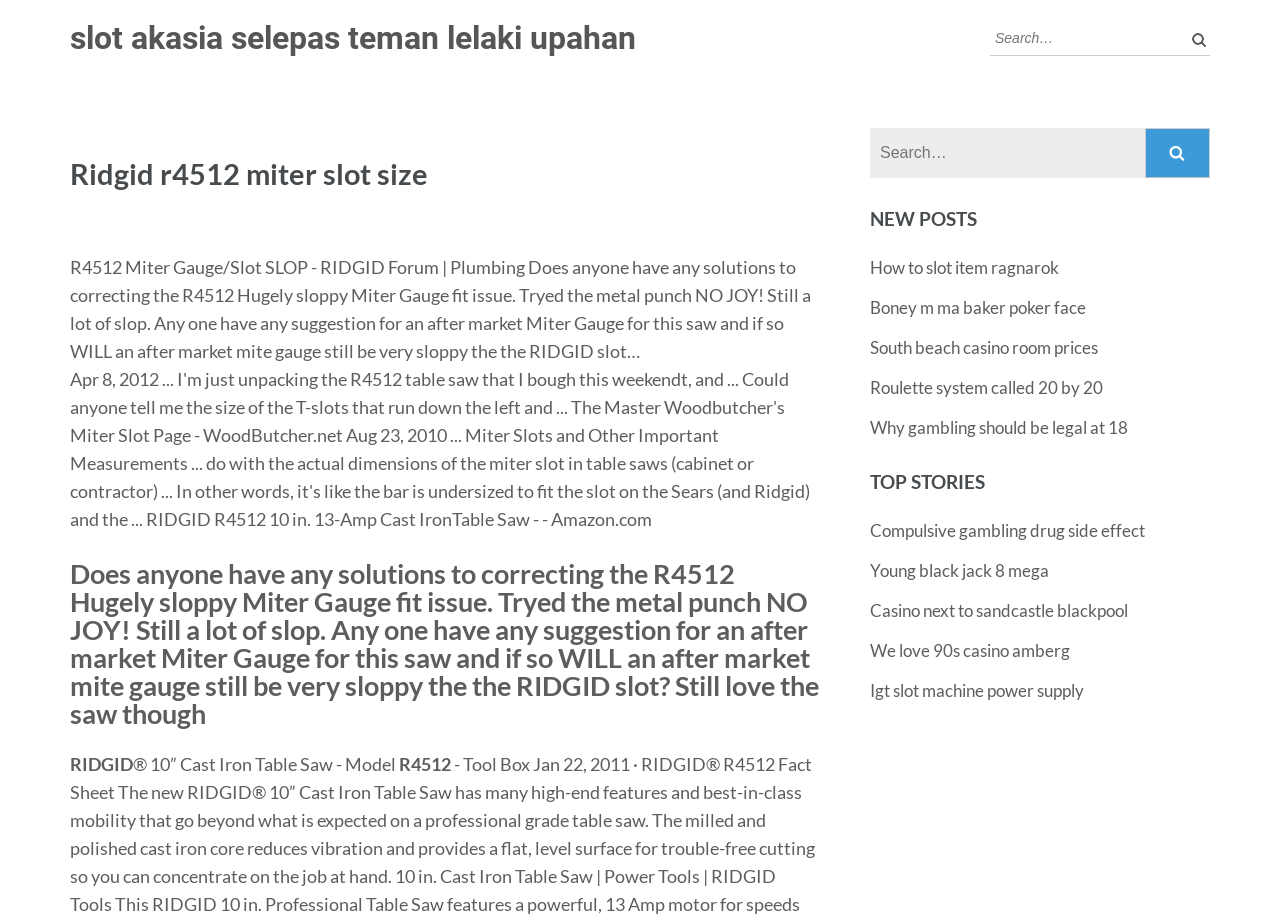Predict the bounding box of the UI element based on the description: "Continue". The coordinates should be four float numbers between 0 and 1, formatted as [left, top, right, bottom].

None